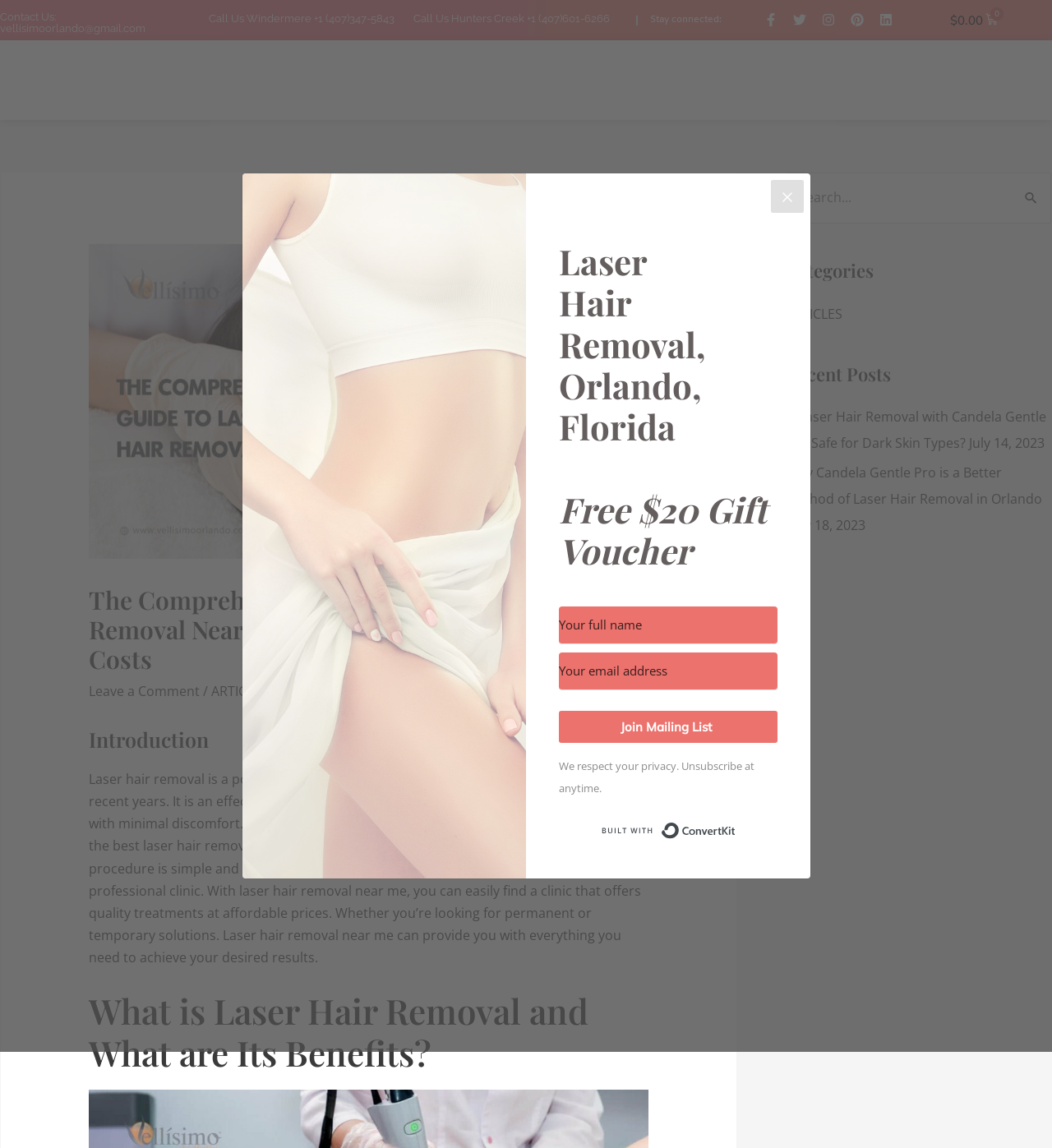What is the purpose of laser hair removal?
Using the visual information, answer the question in a single word or phrase.

permanently reduce unwanted hair growth